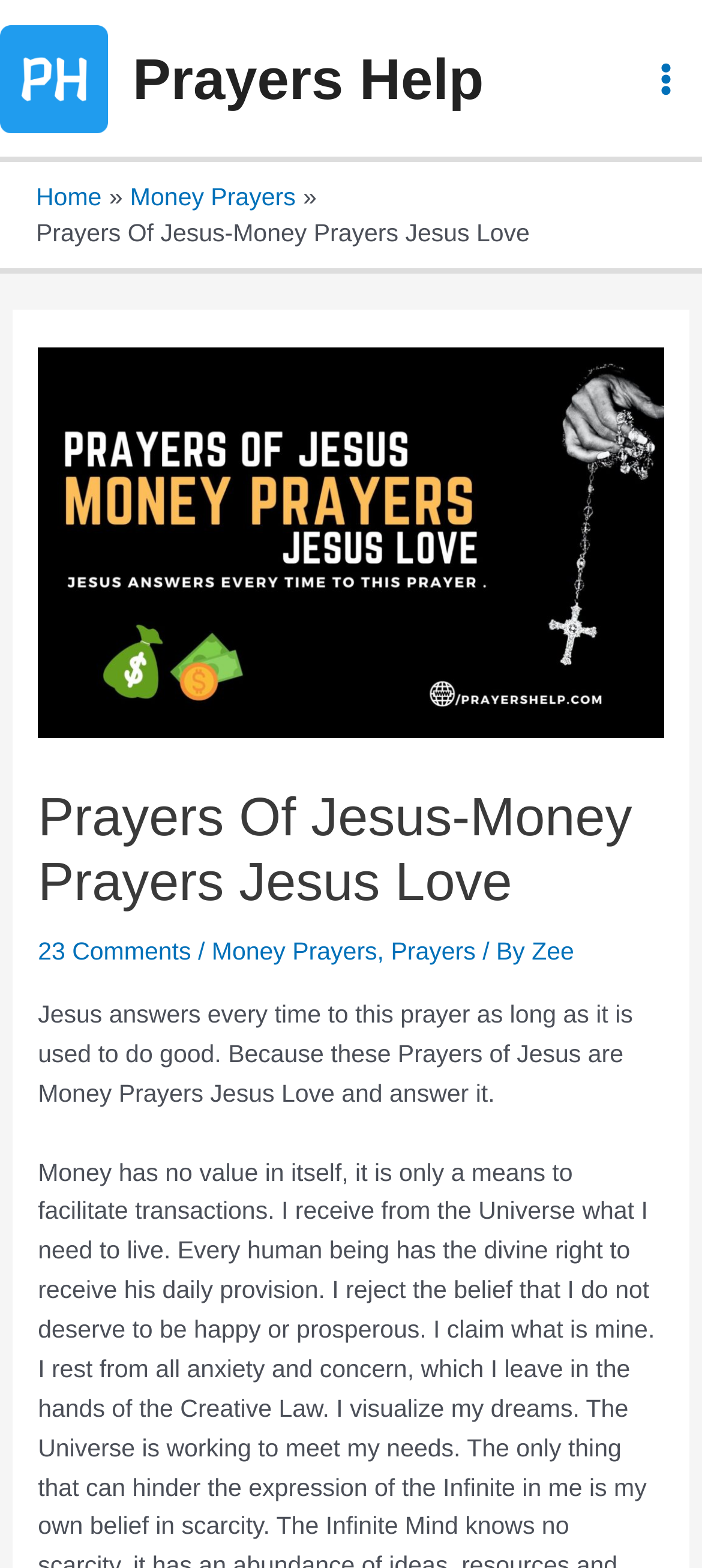Please give a succinct answer using a single word or phrase:
Who is the author of this article?

Zee